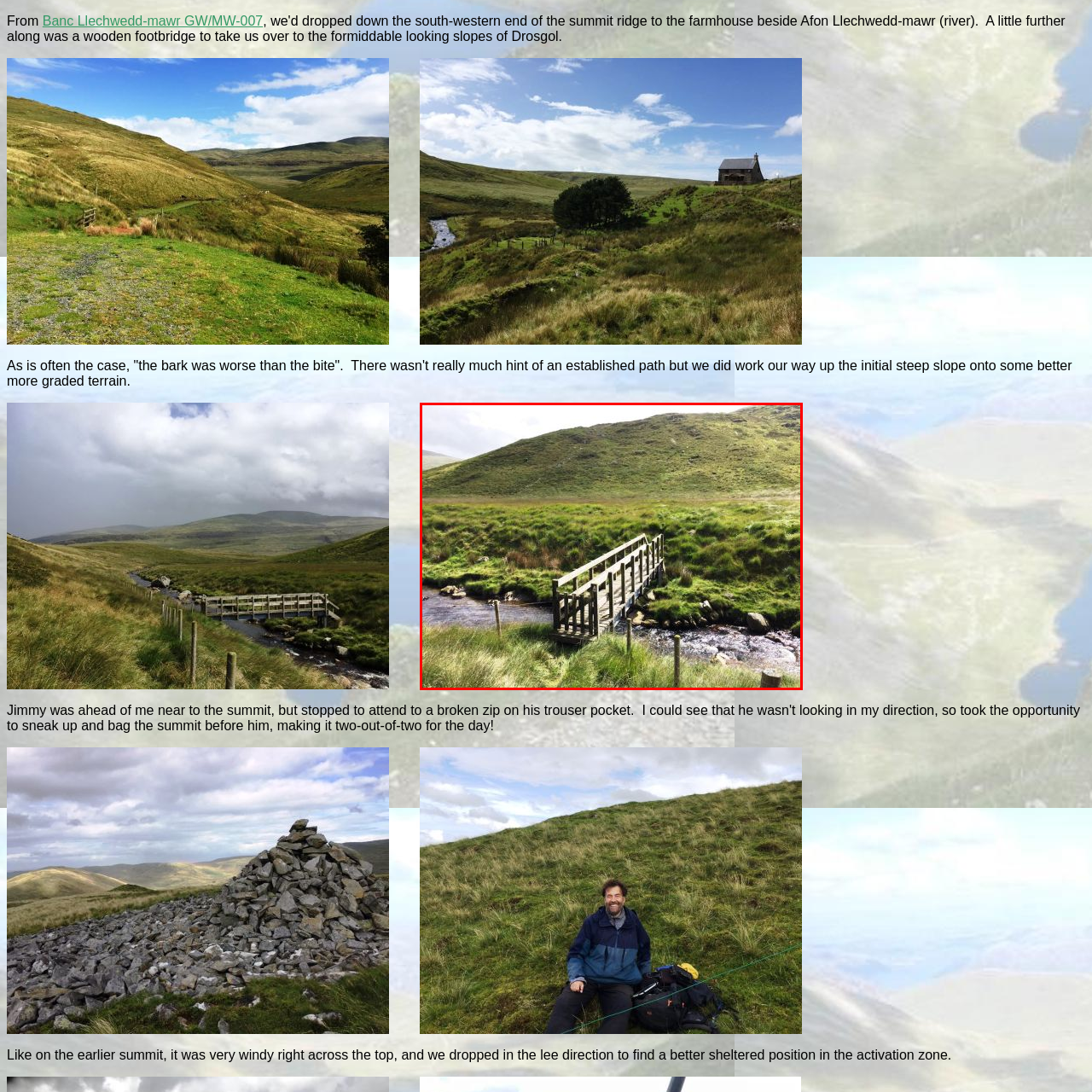Direct your attention to the section outlined in red and answer the following question with a single word or brief phrase: 
What type of landscape is depicted in the image?

Rustic